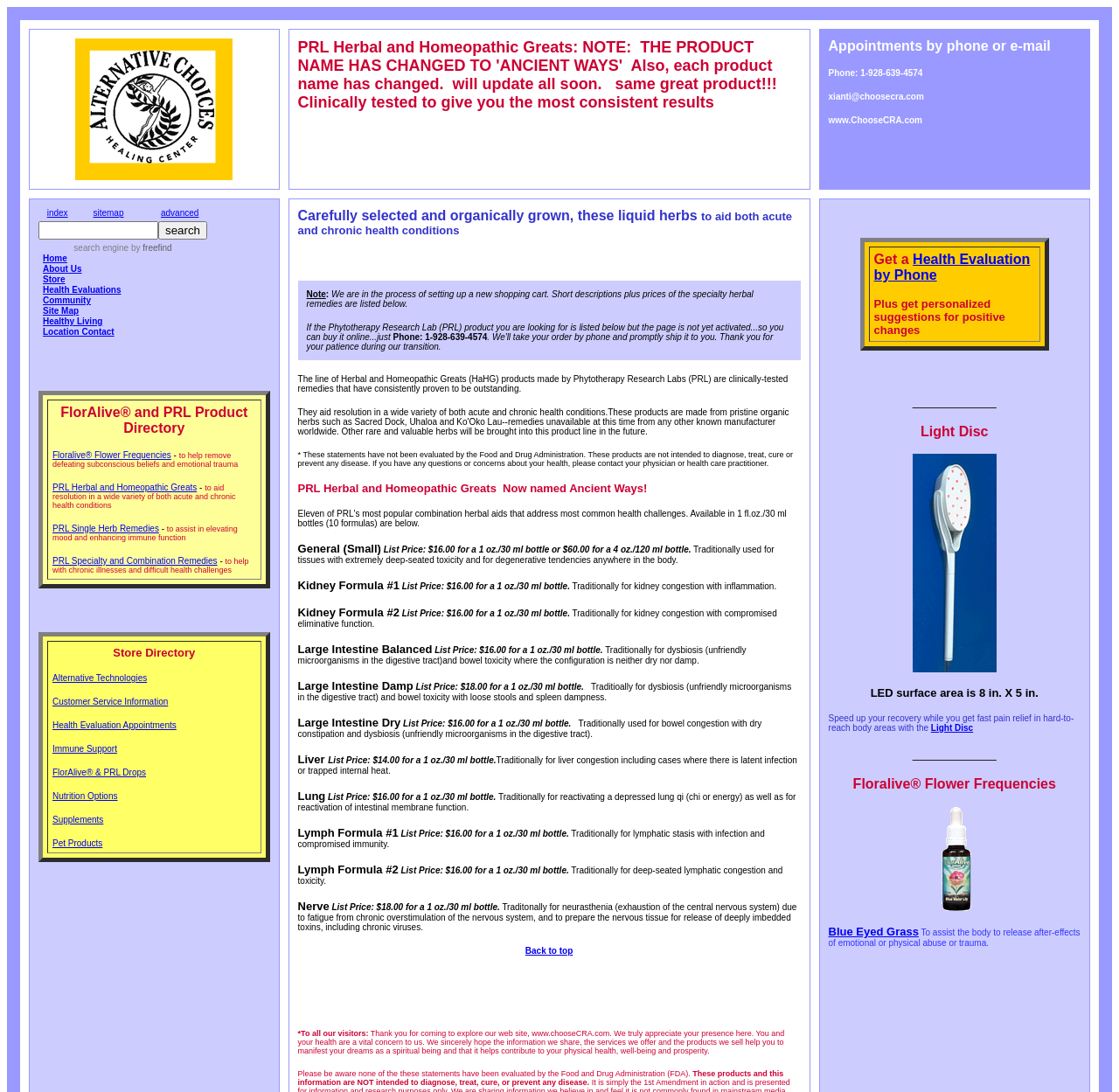Locate the bounding box coordinates of the segment that needs to be clicked to meet this instruction: "contact us by phone".

[0.732, 0.026, 0.974, 0.174]